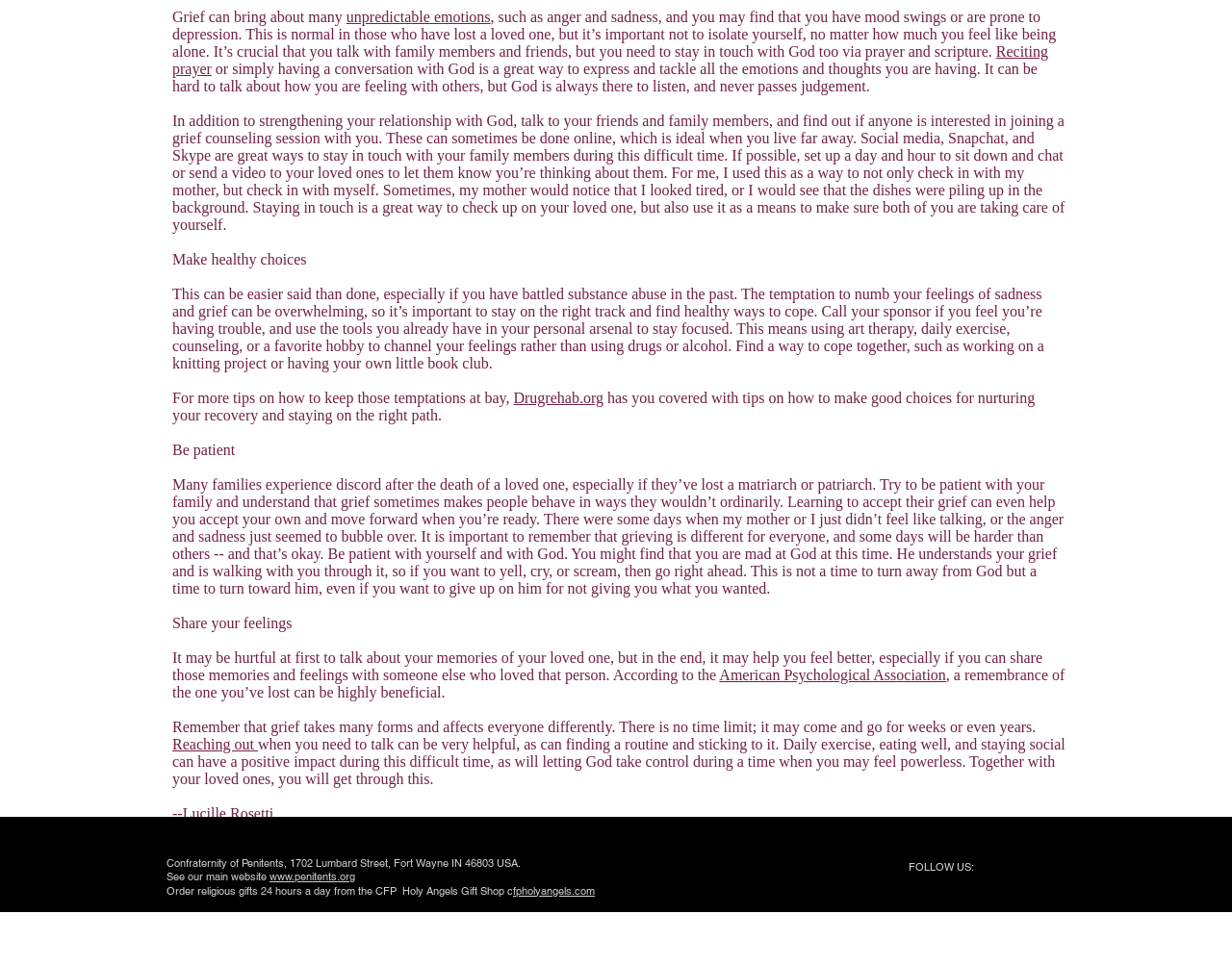What is the purpose of reciting prayer?
Based on the visual content, answer with a single word or a brief phrase.

to express and tackle emotions